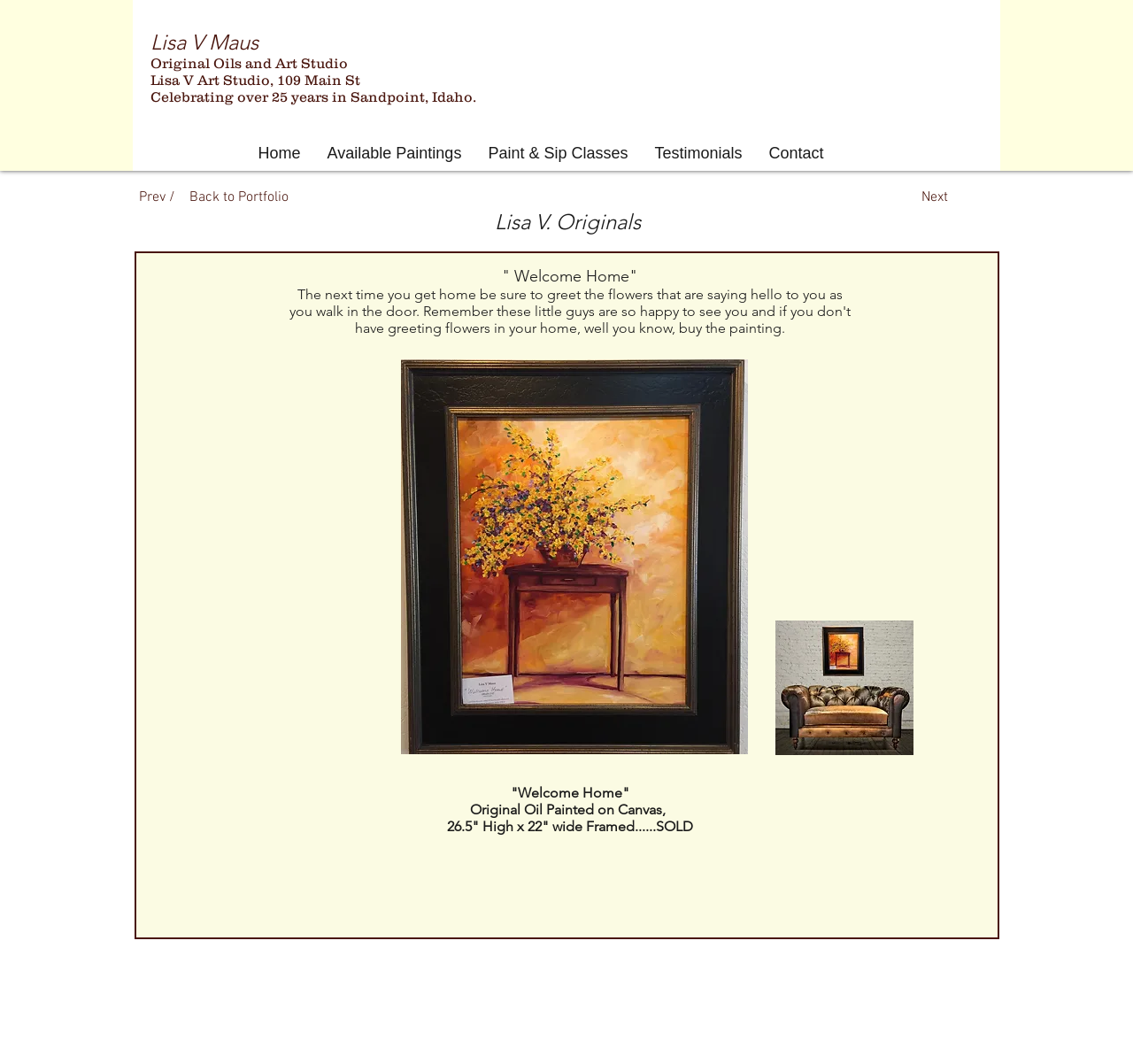Can you provide the bounding box coordinates for the element that should be clicked to implement the instruction: "View 'Available Paintings'"?

[0.277, 0.133, 0.419, 0.155]